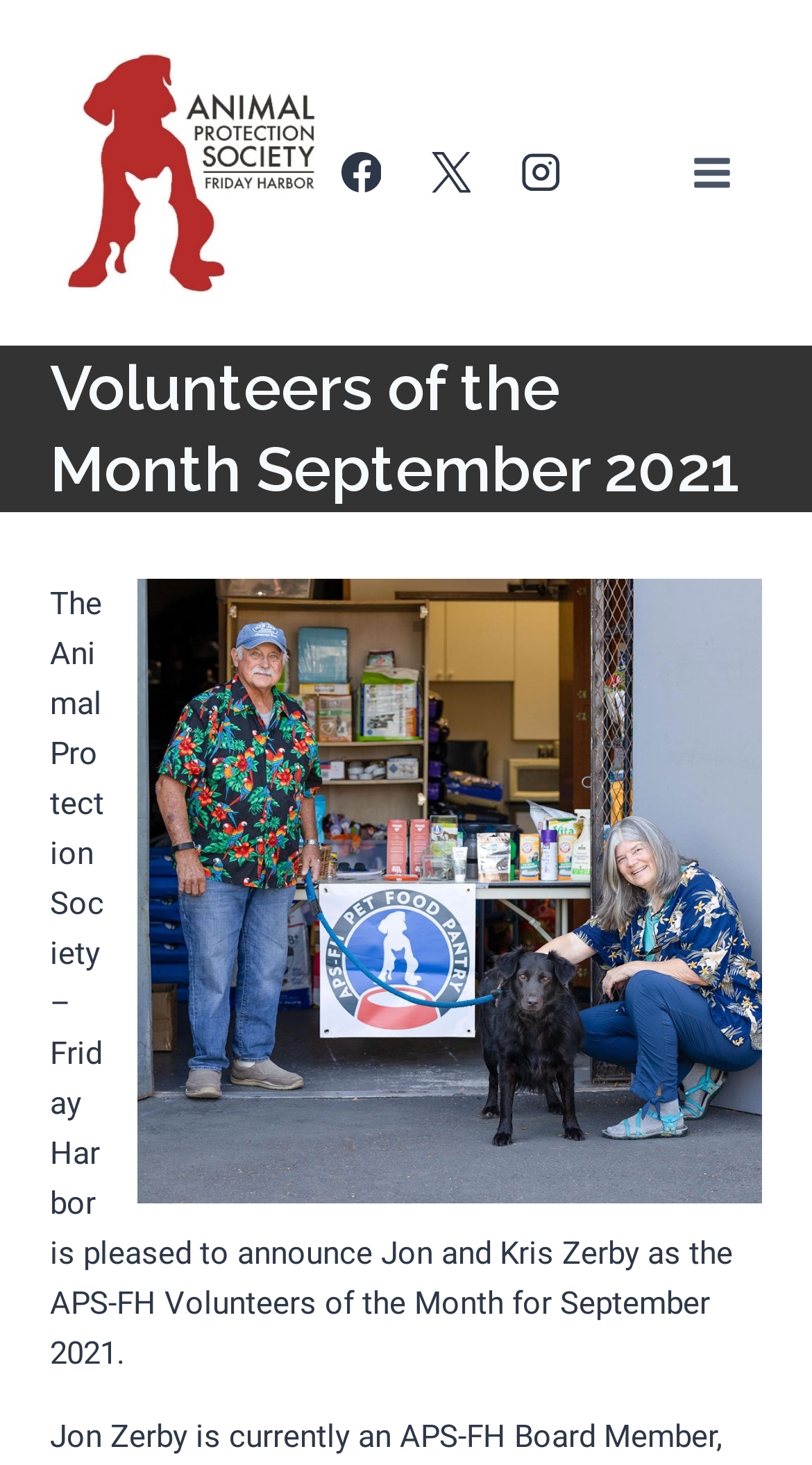Construct a comprehensive caption that outlines the webpage's structure and content.

The webpage is dedicated to announcing the Volunteers of the Month for September 2021 at the Animal Protection Society Friday Harbor. At the top left corner, there is a logo of the Animal Protection Society Friday Harbor. To the right of the logo, there are three social media links: Facebook, a close button represented by an "X", and Instagram. These links are positioned horizontally and are located near the top of the page.

Below the social media links, there is a heading that reads "Volunteers of the Month September 2021". Underneath this heading, there is a paragraph of text that announces Jon and Kris Zerby as the Volunteers of the Month for September 2021. This text takes up most of the page's content area.

At the top right corner, there is a button to open a menu, which is currently not expanded. The button is accompanied by an image of a toggle menu icon.